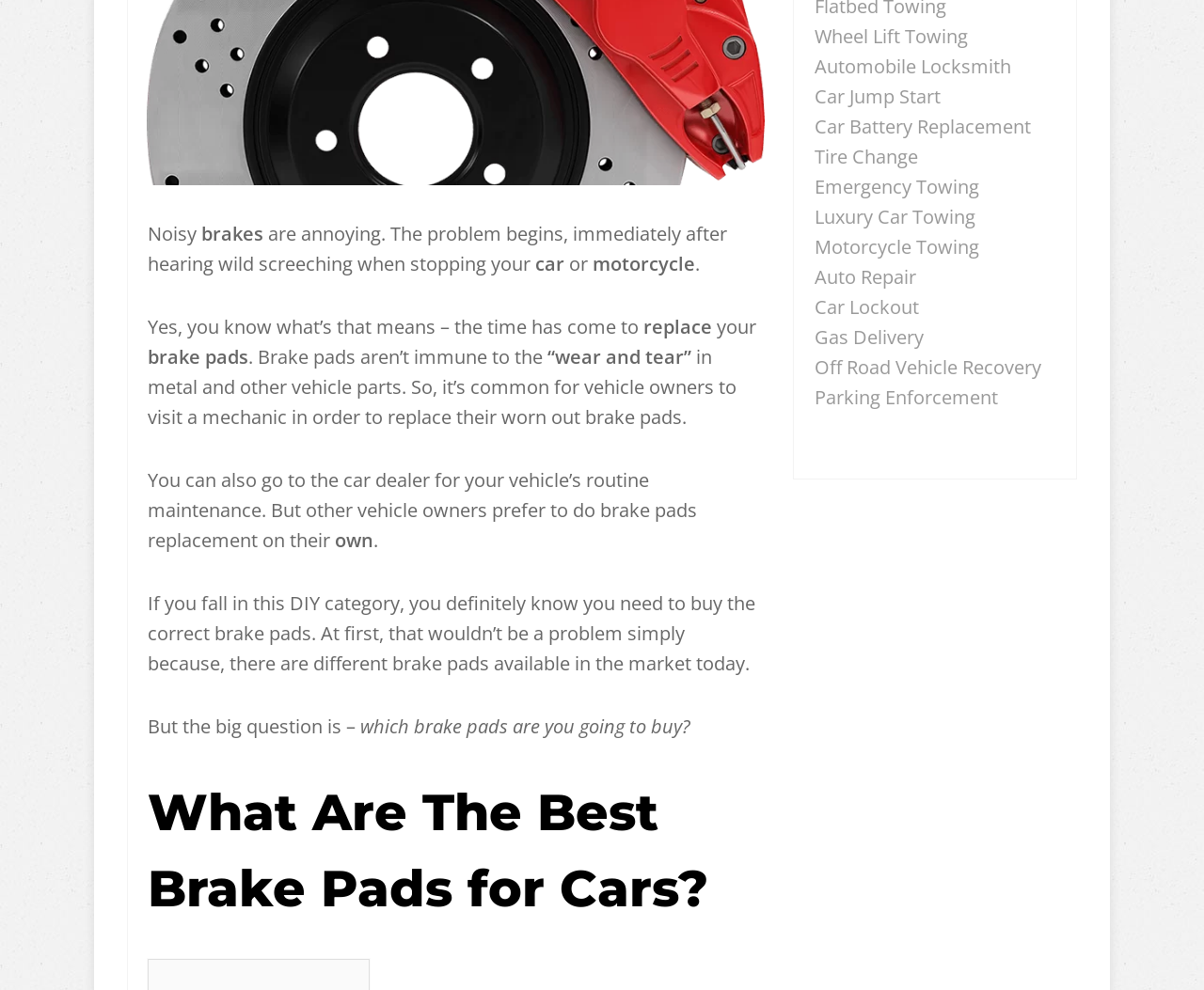Based on the element description Tire Change, identify the bounding box coordinates for the UI element. The coordinates should be in the format (top-left x, top-left y, bottom-right x, bottom-right y) and within the 0 to 1 range.

[0.677, 0.145, 0.762, 0.17]